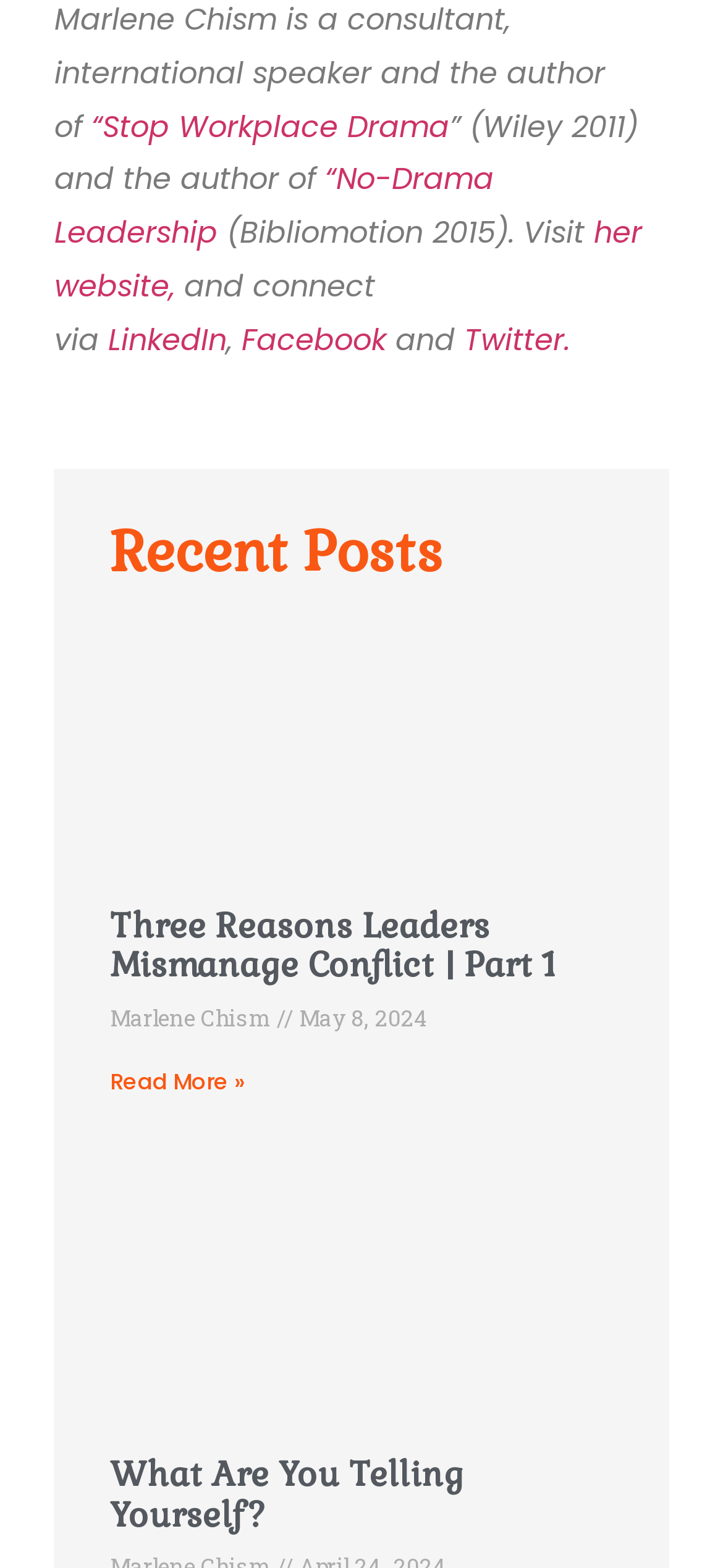Answer the following in one word or a short phrase: 
What is the title of the first recent post?

Three Reasons Leaders Mismanage Conflict | Part 1